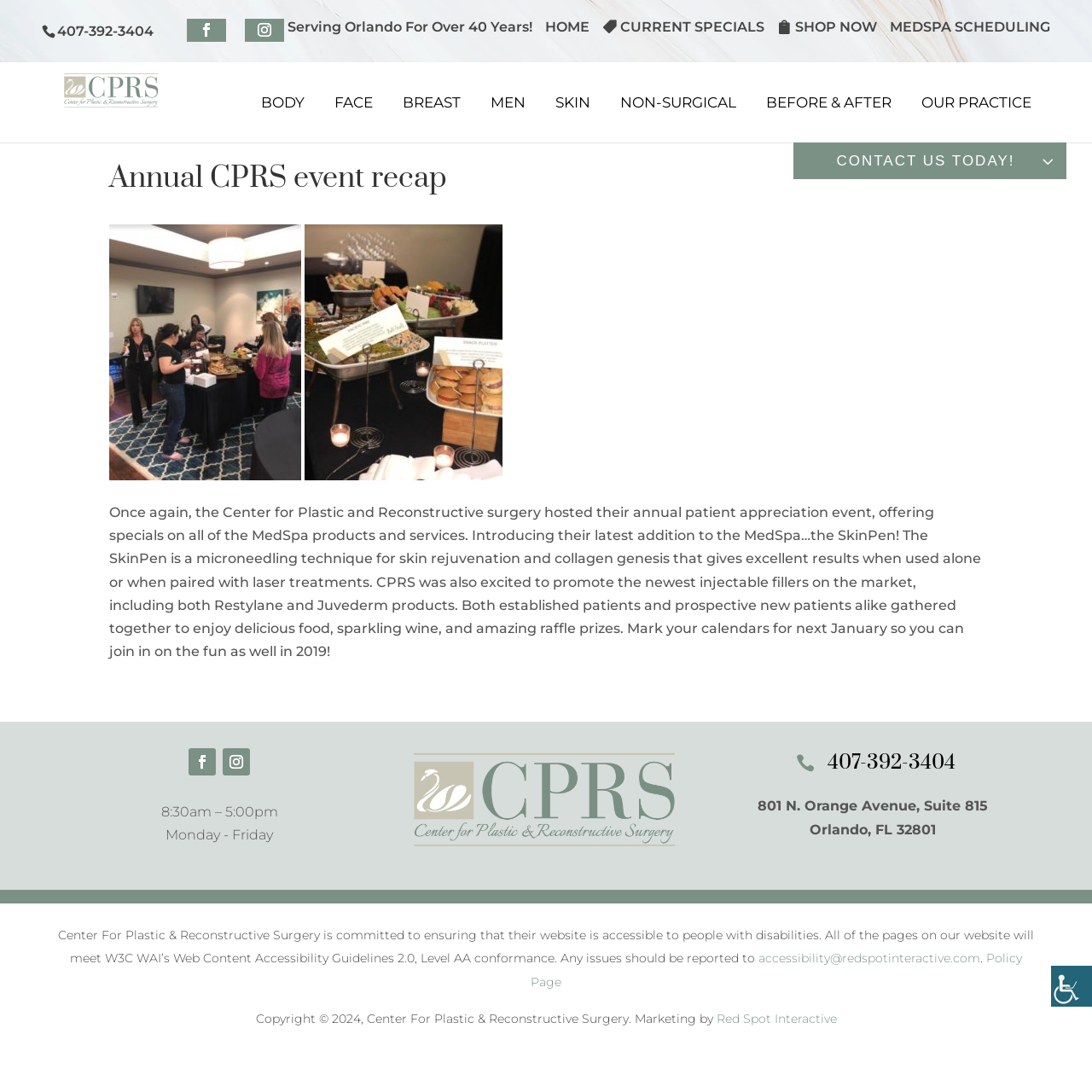What is the day and time when the Center for Plastic and Reconstructive Surgery is open?
Answer briefly with a single word or phrase based on the image.

Monday - Friday, 8:30am – 5:00pm